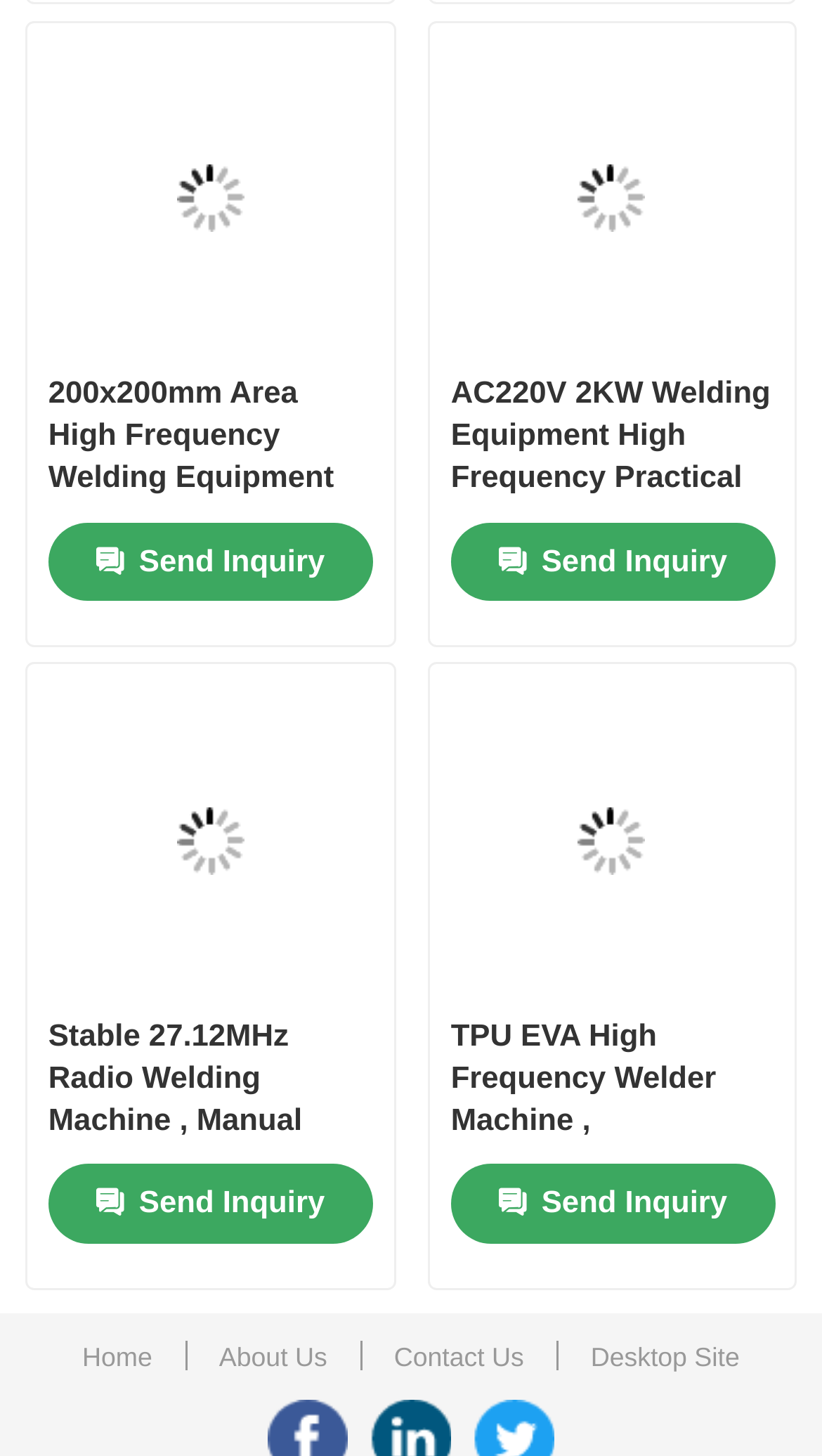What is the first link on the top navigation bar?
Refer to the image and provide a concise answer in one word or phrase.

Home